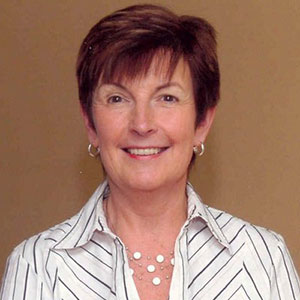Convey a rich and detailed description of the image.

This image features Rosemary Martin, a Director, Senior HR Consultant, and Coach. She is a Chartered Fellow of the CIPD and holds a Certificate in Emotional Intelligence. With a strong focus on facilitating growth and transformation, Rosemary specializes in business, executive, and personal development coaching. Her approach involves providing tailored, cost-effective HR solutions to various employment challenges, emphasizing the importance of high-performing managers and teams for business success.